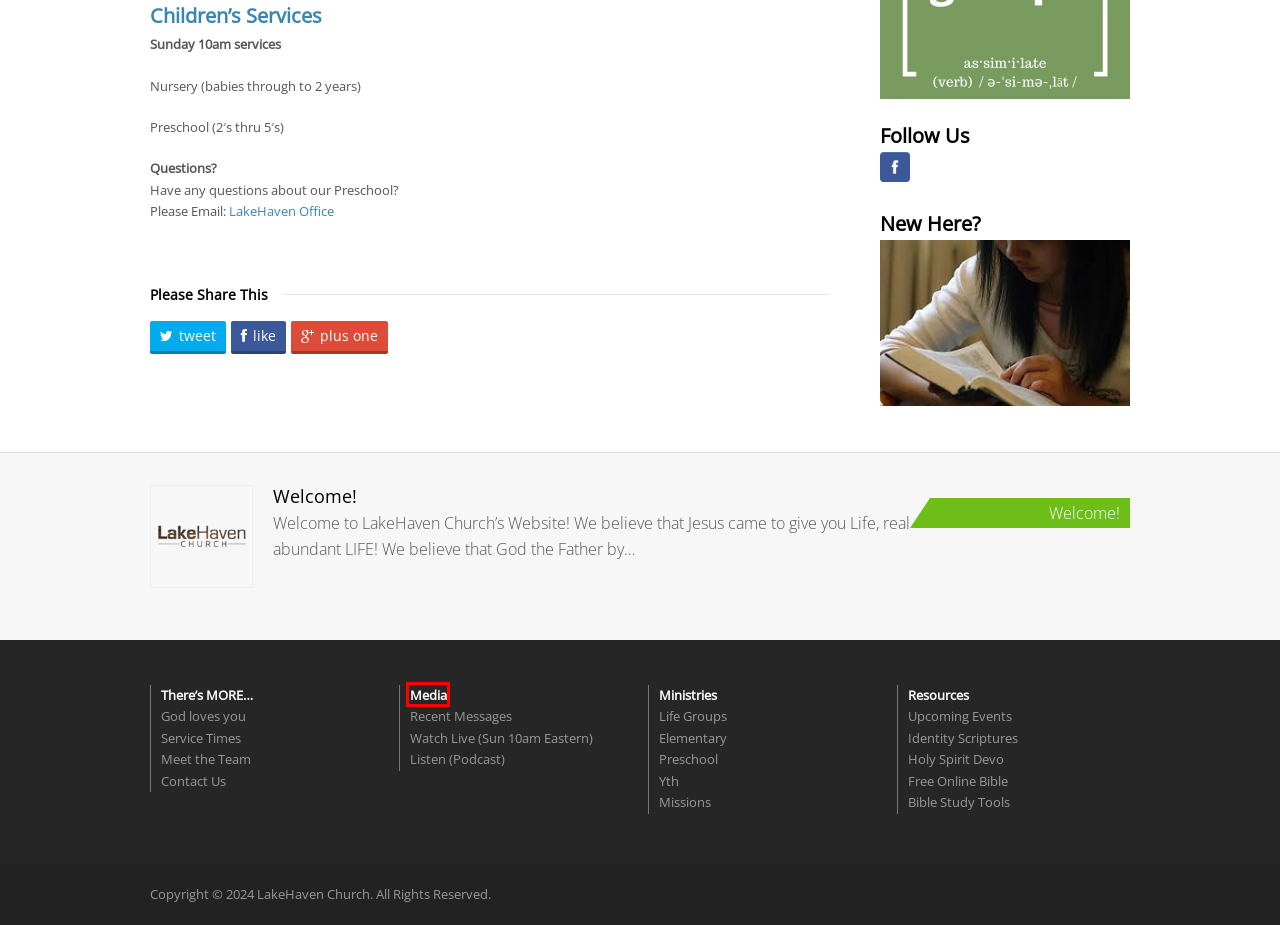Given a screenshot of a webpage with a red bounding box around an element, choose the most appropriate webpage description for the new page displayed after clicking the element within the bounding box. Here are the candidates:
A. iTunes podcast / Audio download | LakeHaven Church
B. Blue Letter Bible Search
C. Meet the Team | LakeHaven Church
D. Missions | LakeHaven Church
E. Media | LakeHaven Church
F. Identity Scriptures | LakeHaven Church
G. Live | LakeHaven Church
H. God loves you | LakeHaven Church

E